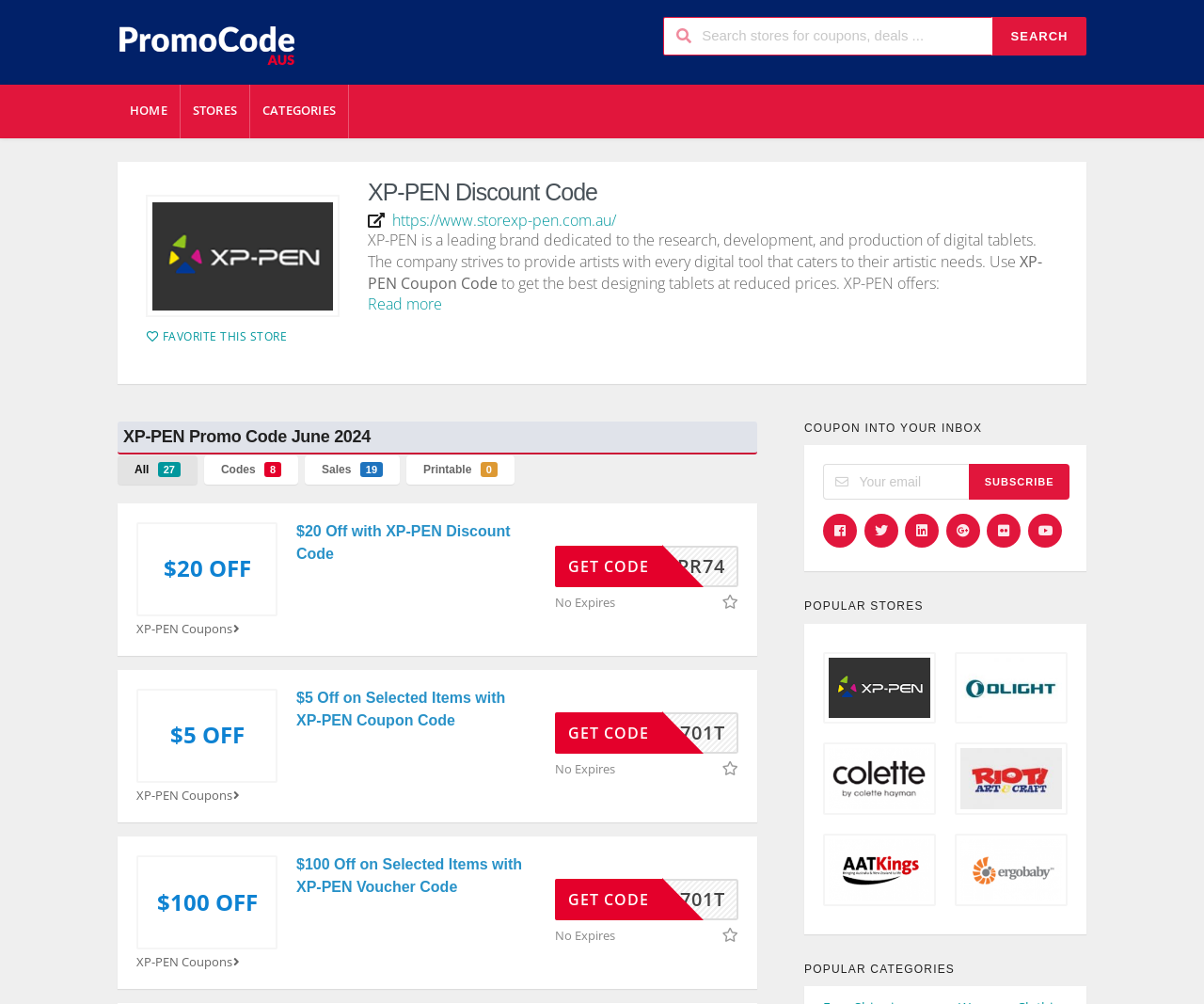Identify the bounding box coordinates of the element to click to follow this instruction: 'Search for coupons'. Ensure the coordinates are four float values between 0 and 1, provided as [left, top, right, bottom].

[0.551, 0.017, 0.824, 0.055]